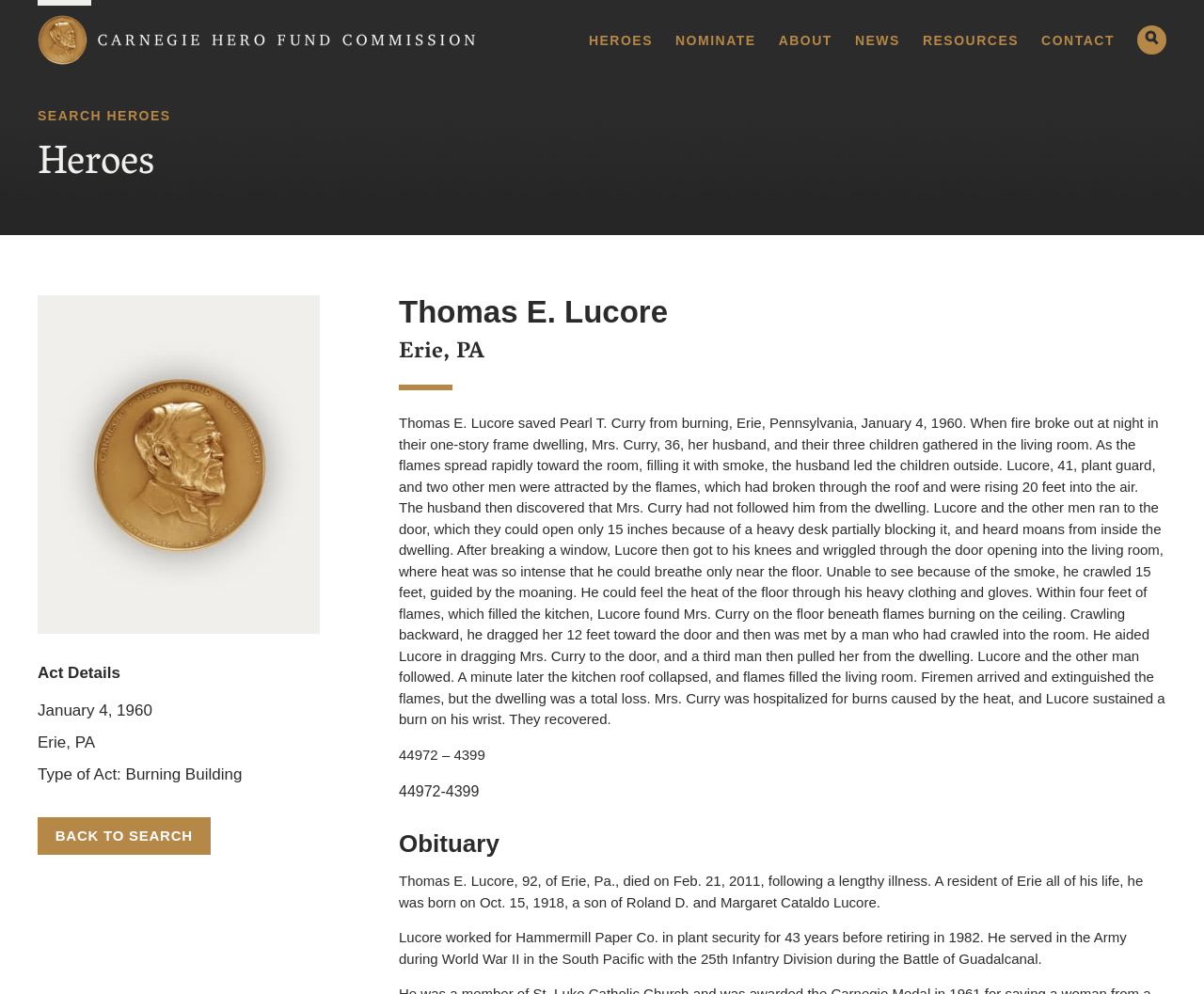Provide an in-depth caption for the webpage.

The webpage is about Thomas E. Lucore, a hero who saved Pearl T. Curry from a burning building in Erie, Pennsylvania, on January 4, 1960. At the top of the page, there is a navigation menu with links to "HEROES", "NOMINATE", "ABOUT", "NEWS", "RESOURCES", and "CONTACT". Below the navigation menu, there is a header section with a search bar and a logo of the Carnegie Hero Fund Commission.

The main content of the page is divided into two sections. The left section has a heading "Thomas E. Lucore" and provides a detailed account of the heroic act, including the circumstances of the fire, Lucore's actions, and the outcome. This section also includes Lucore's obituary, which mentions his life, work, and military service.

The right section has a heading "Act Details" and provides specific information about the heroic act, including the date, location, and type of act. There is also a link to "BACK TO SEARCH" at the bottom of this section.

Throughout the page, there are several images, including the logo of the Carnegie Hero Fund Commission and a search icon. The overall layout is organized, with clear headings and concise text, making it easy to read and understand the content.